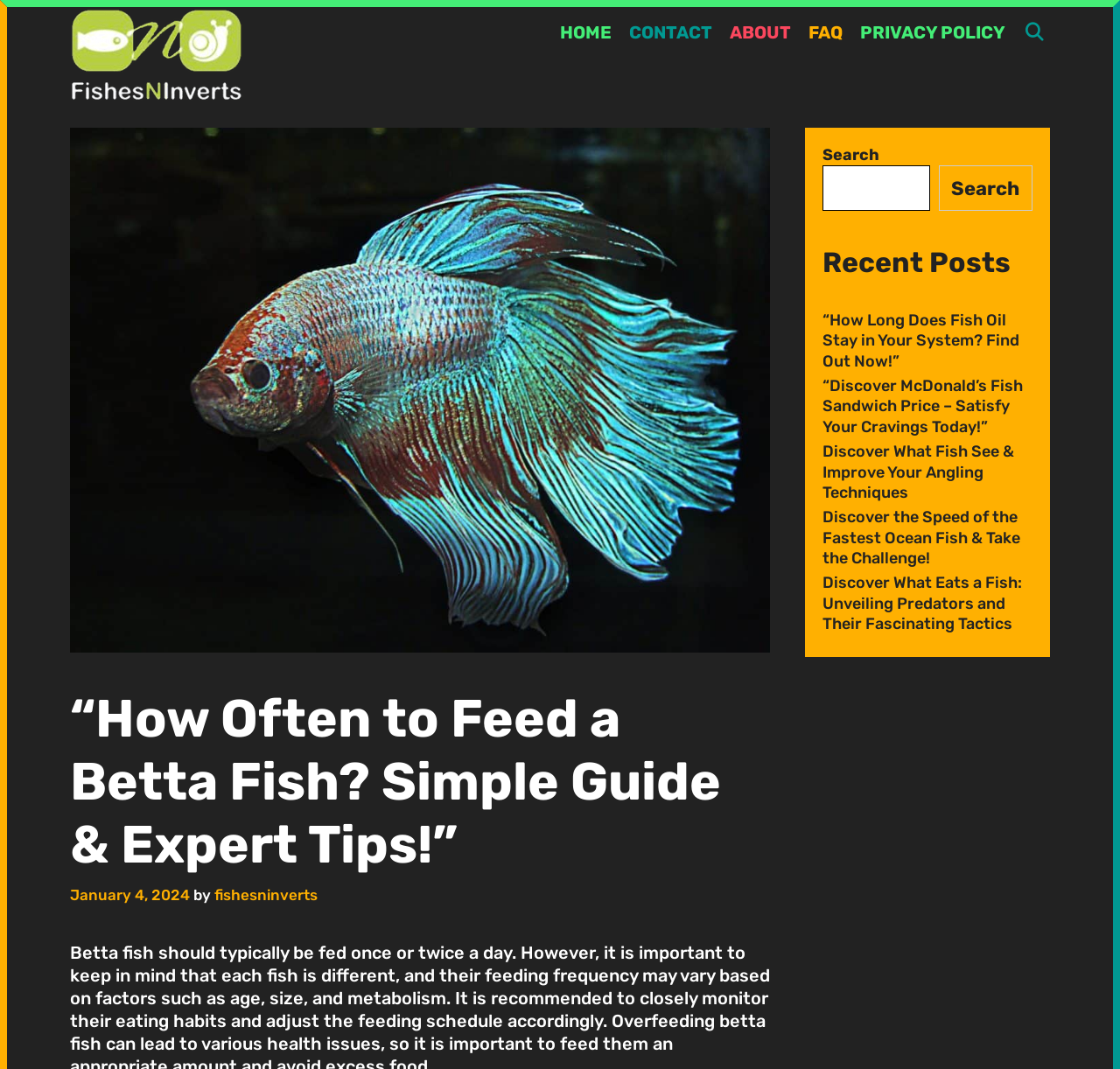Determine the bounding box coordinates of the clickable element necessary to fulfill the instruction: "read about the website". Provide the coordinates as four float numbers within the 0 to 1 range, i.e., [left, top, right, bottom].

[0.644, 0.008, 0.714, 0.053]